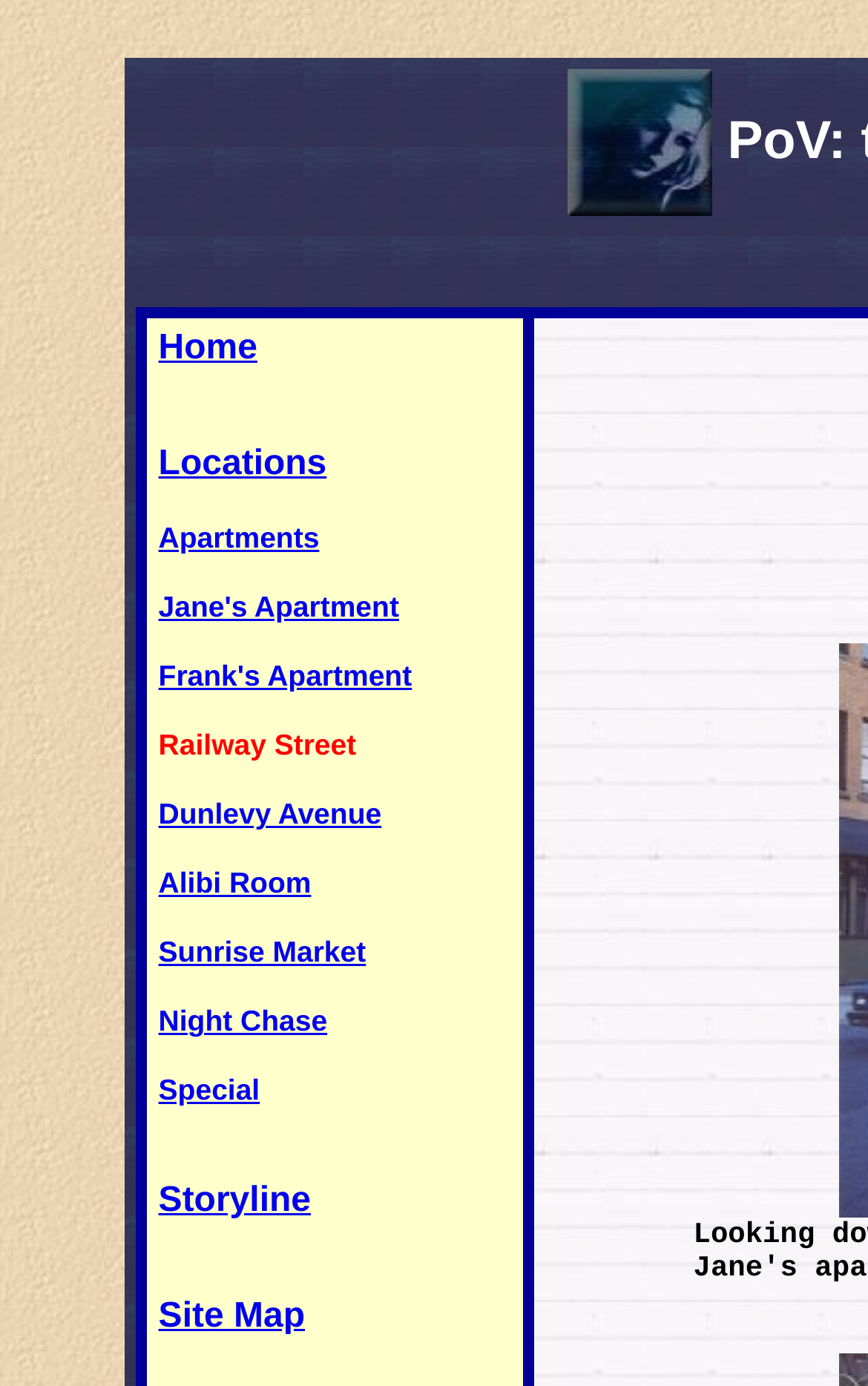How many locations are listed?
Please give a detailed and elaborate explanation in response to the question.

I counted the number of link elements with location names. There are six links with the text 'Locations', 'Dunlevy Avenue', 'Alibi Room', 'Sunrise Market', 'Night Chase', and 'Railway Street' at various coordinates. This suggests that there are six locations listed on the webpage.